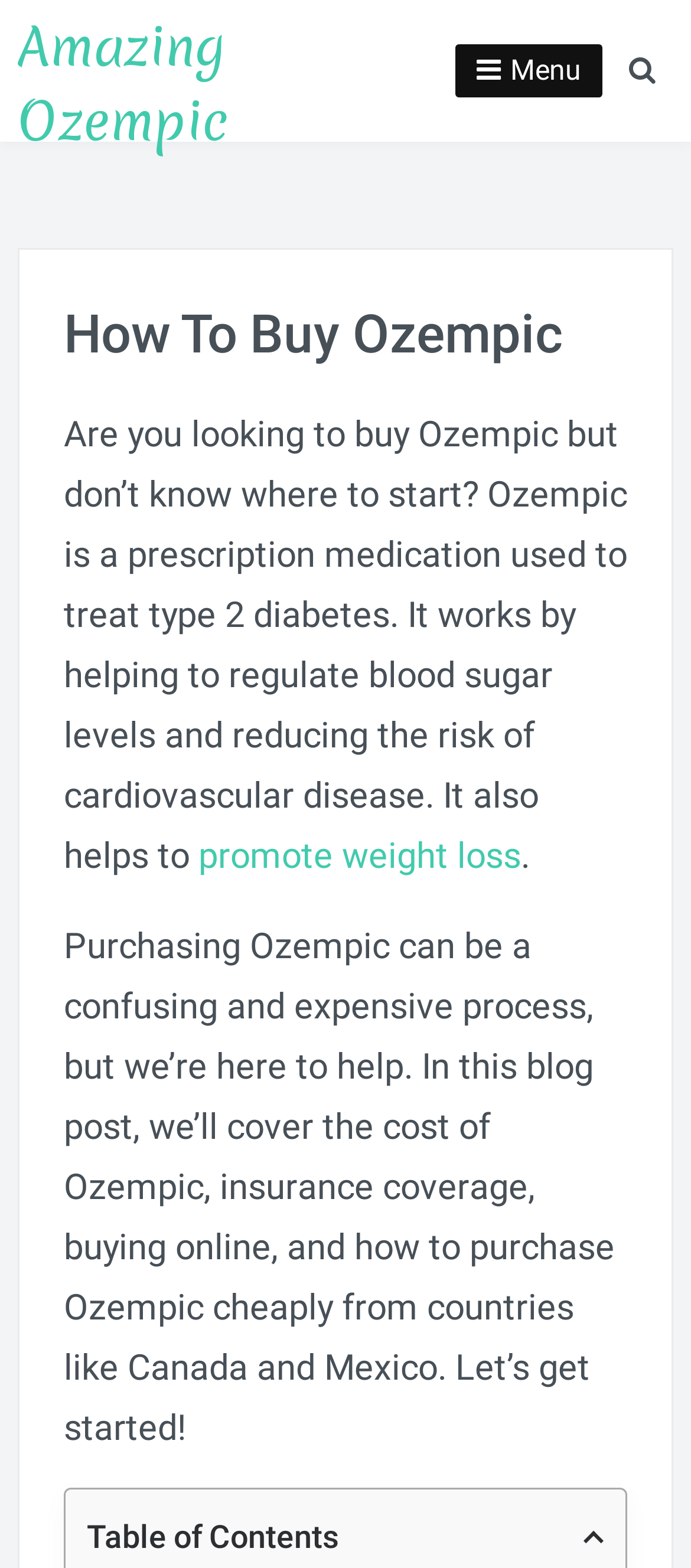What is the section below the main content headed?
Please respond to the question with a detailed and informative answer.

The section below the main content is headed 'Table of Contents', which likely provides an outline of the topics covered in the blog post.